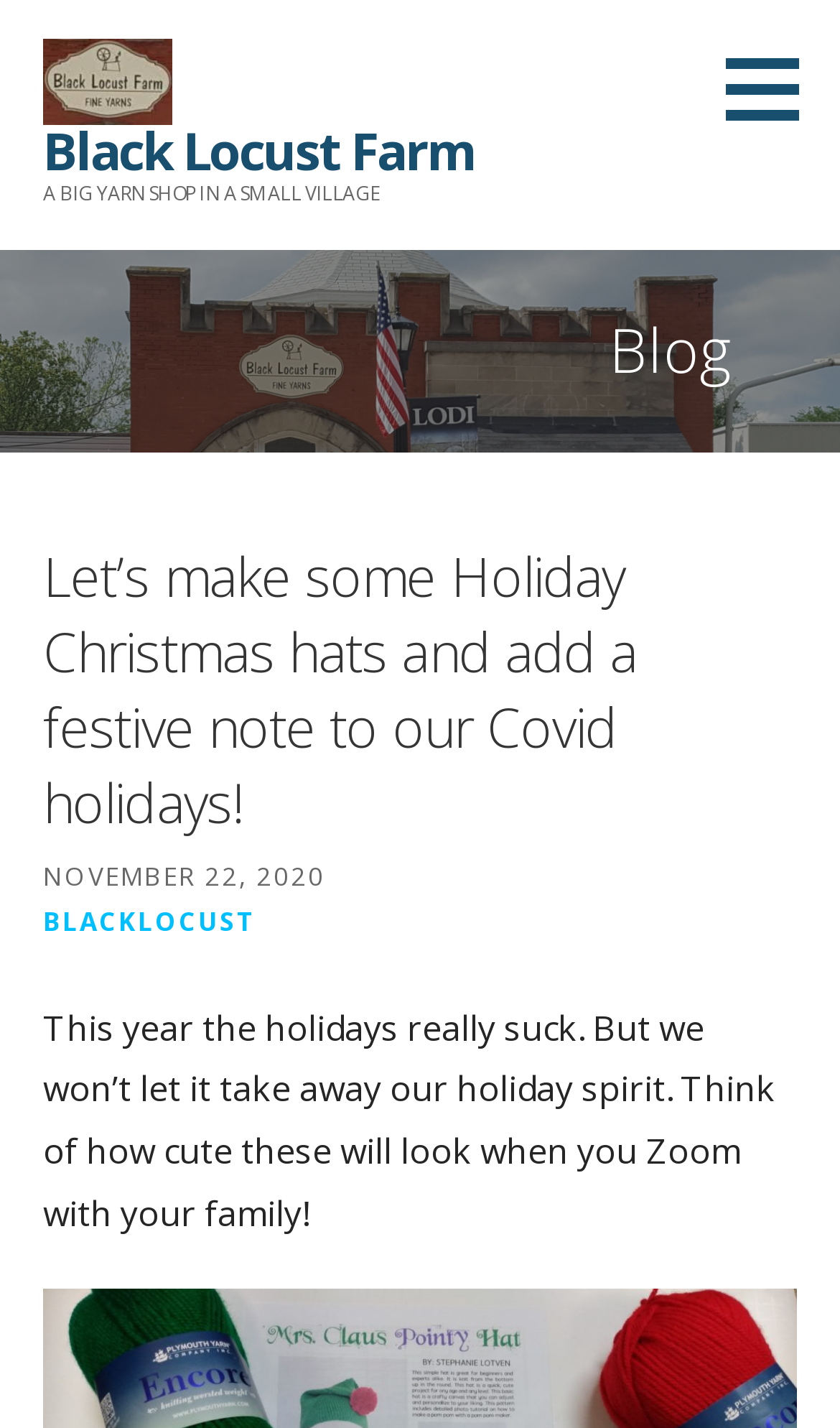What platform is mentioned for Zooming with family?
Look at the image and respond to the question as thoroughly as possible.

The platform mentioned for Zooming with family can be found in the text, which says 'Think of how cute these will look when you Zoom with your family!' This suggests that the author is referring to the video conferencing platform Zoom.